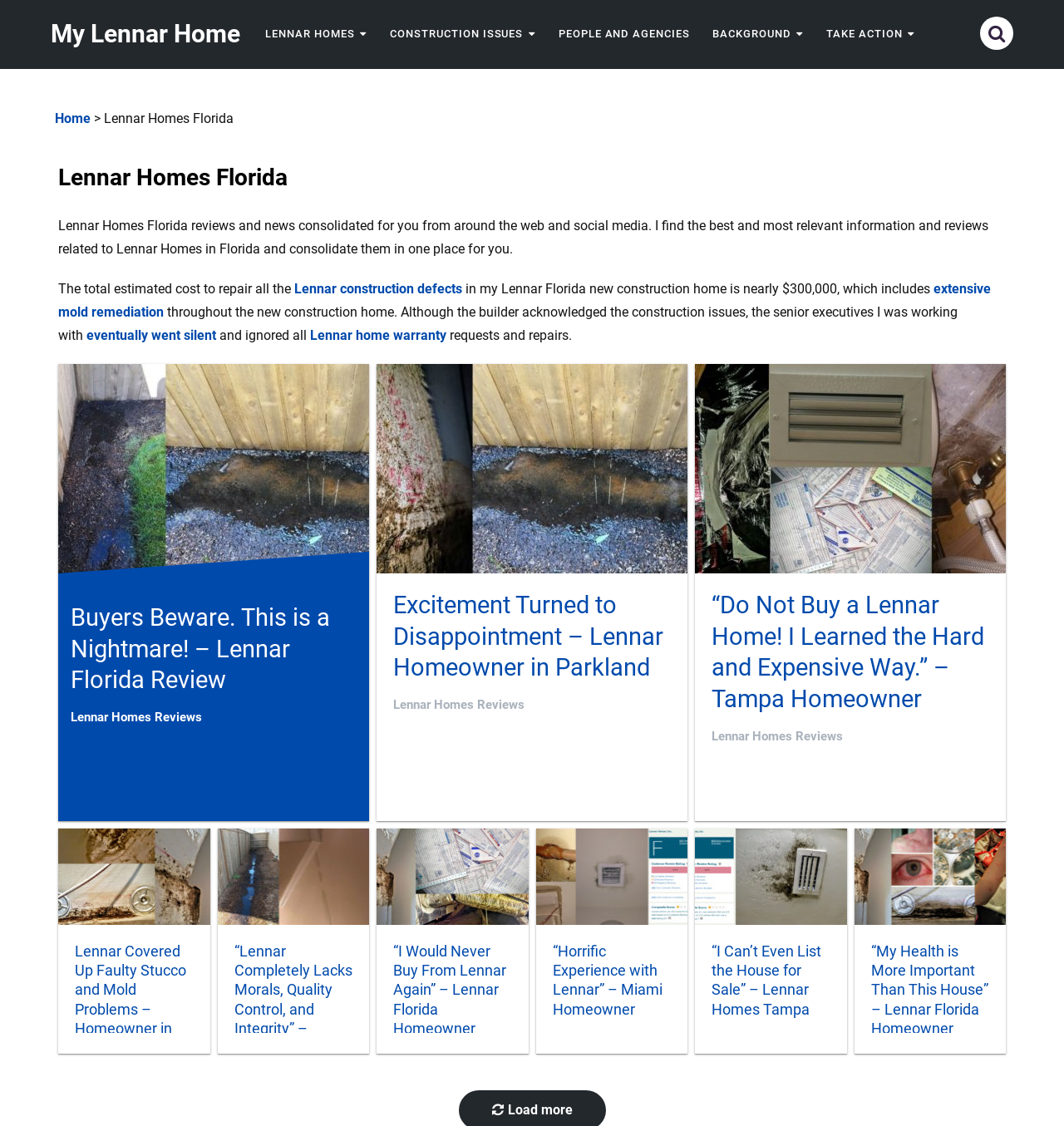What is the issue mentioned in the first review?
Give a single word or phrase as your answer by examining the image.

Construction defects